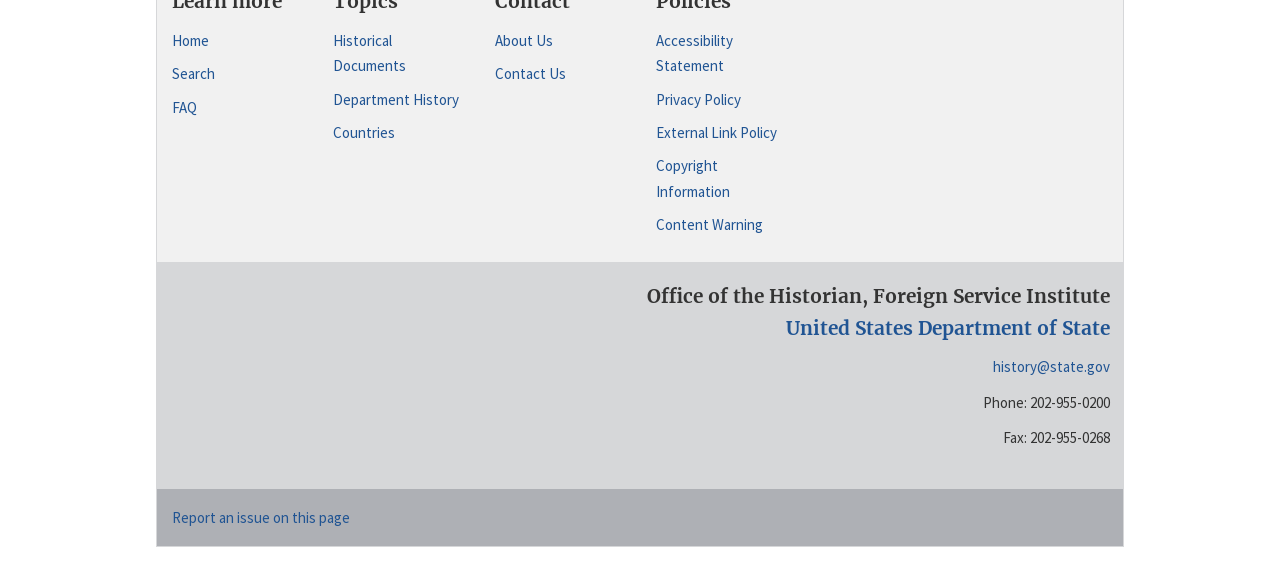How many phone numbers are listed?
Based on the image, answer the question with as much detail as possible.

There is only one phone number listed, which is '202-955-0200', as indicated by the StaticText element 'Phone: 202-955-0200'.